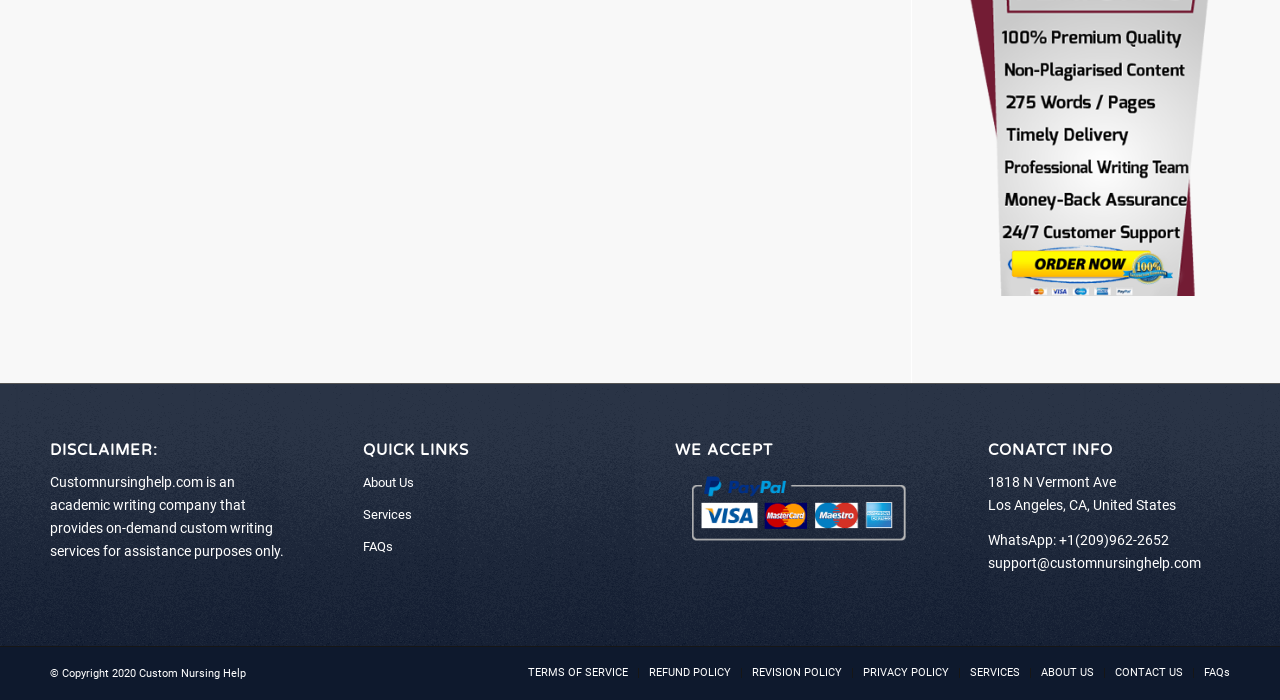What are the quick links provided on the page?
Please utilize the information in the image to give a detailed response to the question.

The quick links are listed under the 'QUICK LINKS' heading, which includes links to 'About Us', 'Services', and 'FAQs'.